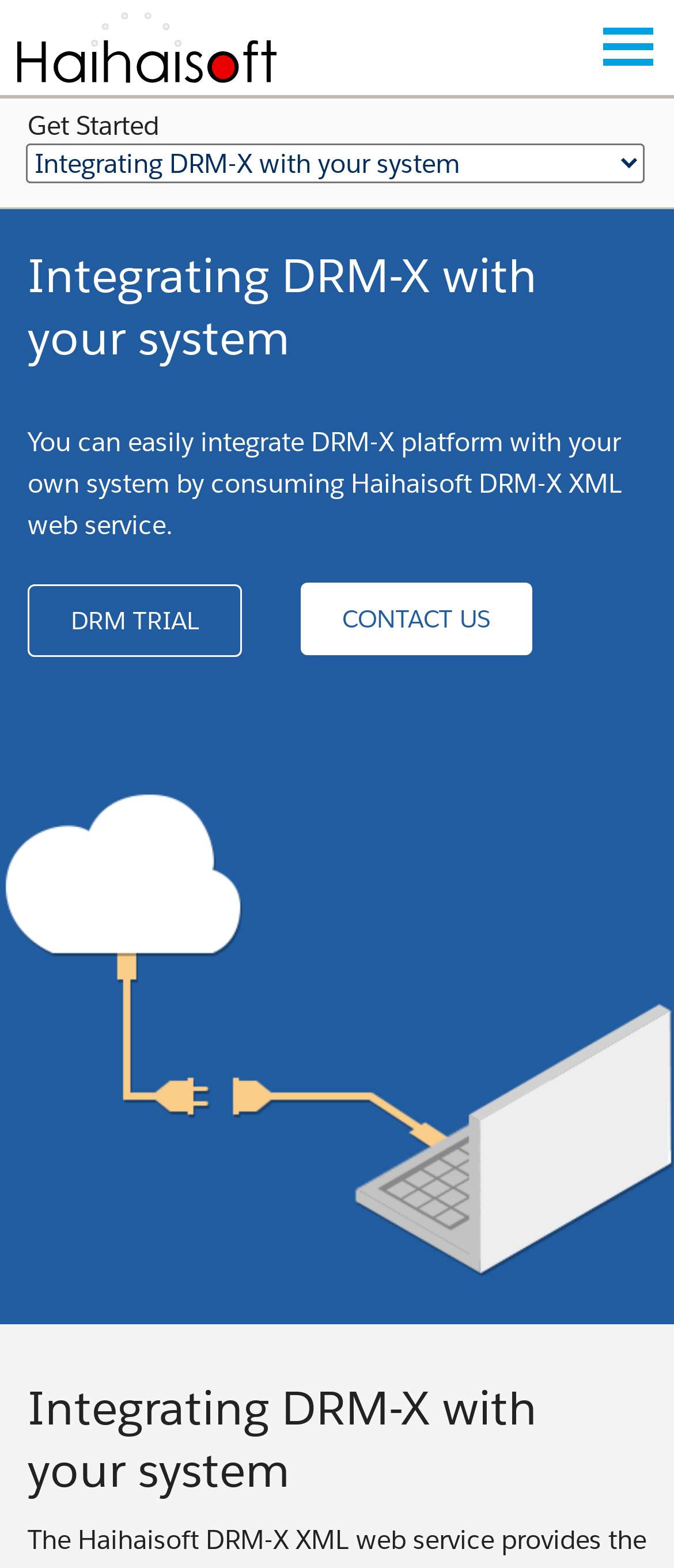Answer the following inquiry with a single word or phrase:
What is the company name on the top left?

Haihaisoft